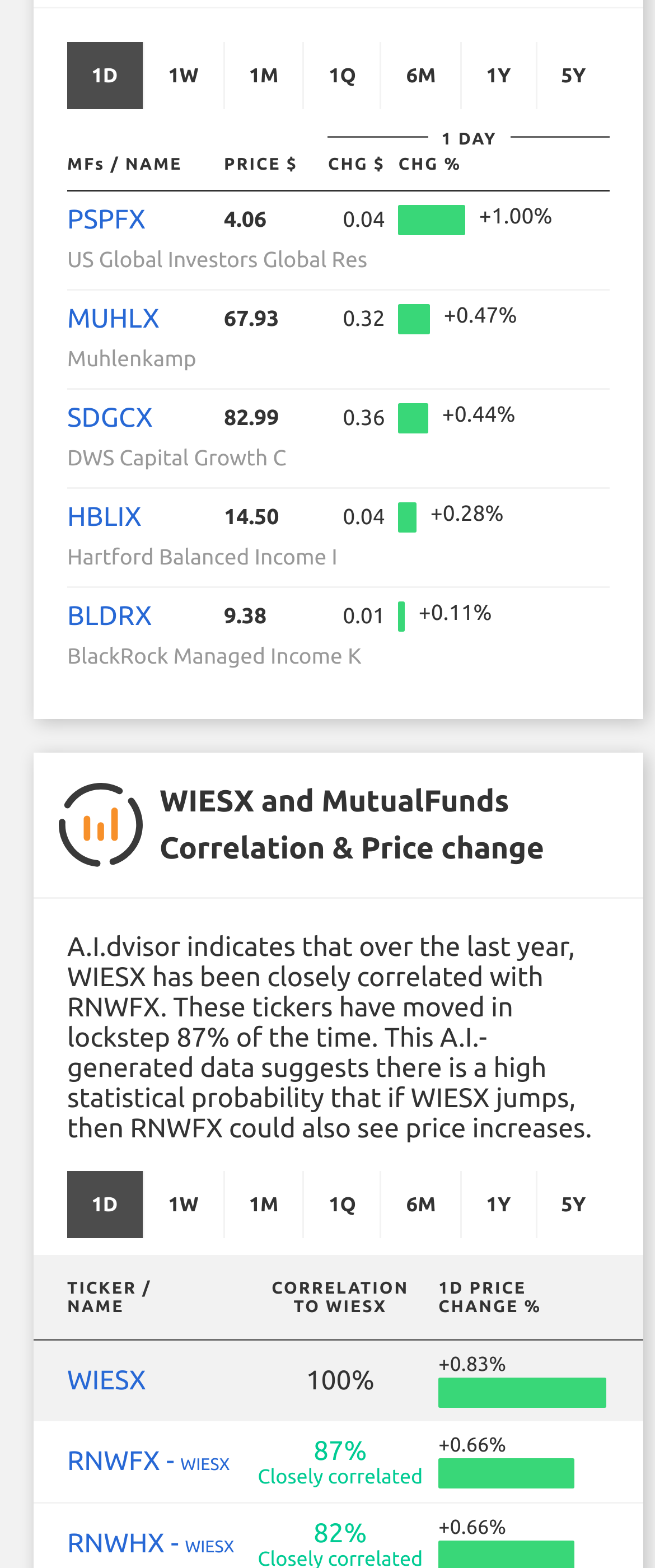Please predict the bounding box coordinates (top-left x, top-left y, bottom-right x, bottom-right y) for the UI element in the screenshot that fits the description: WIESX

[0.103, 0.871, 0.223, 0.891]